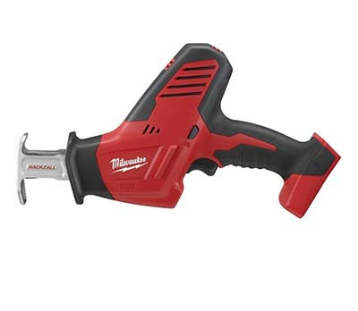Provide a thorough description of what you see in the image.

The image showcases the Milwaukee 2625 20 HACKZALL M18, an advanced cordless reciprocating saw designed for versatility and efficiency in various cutting tasks. With its ergonomic handle and lightweight design, this tool is ideal for both professionals and DIY enthusiasts. The bright red and black colors are characteristic of Milwaukee’s branding, while the saw's compact shape makes it easy to maneuver in tight spaces. It's particularly suited for cutting materials like wood, metal, and PVC, making it a valuable addition to any toolkit. The feature set coupled with a strong battery platform ensures reliable performance and fast charging, meeting the demands of users looking for powerful, portable tools.